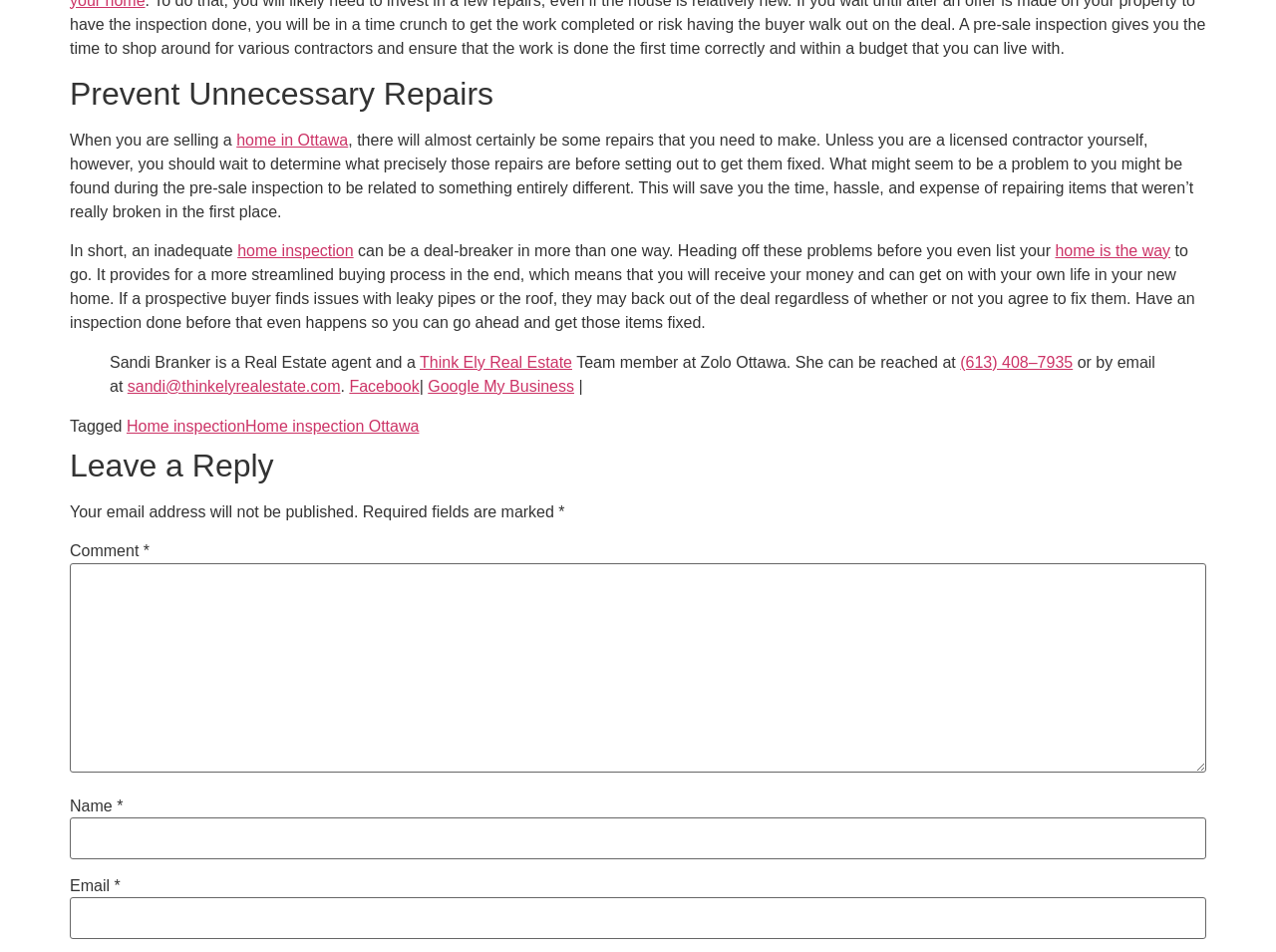Please locate the bounding box coordinates of the region I need to click to follow this instruction: "Click the link to read more about home inspection Ottawa".

[0.192, 0.439, 0.328, 0.456]